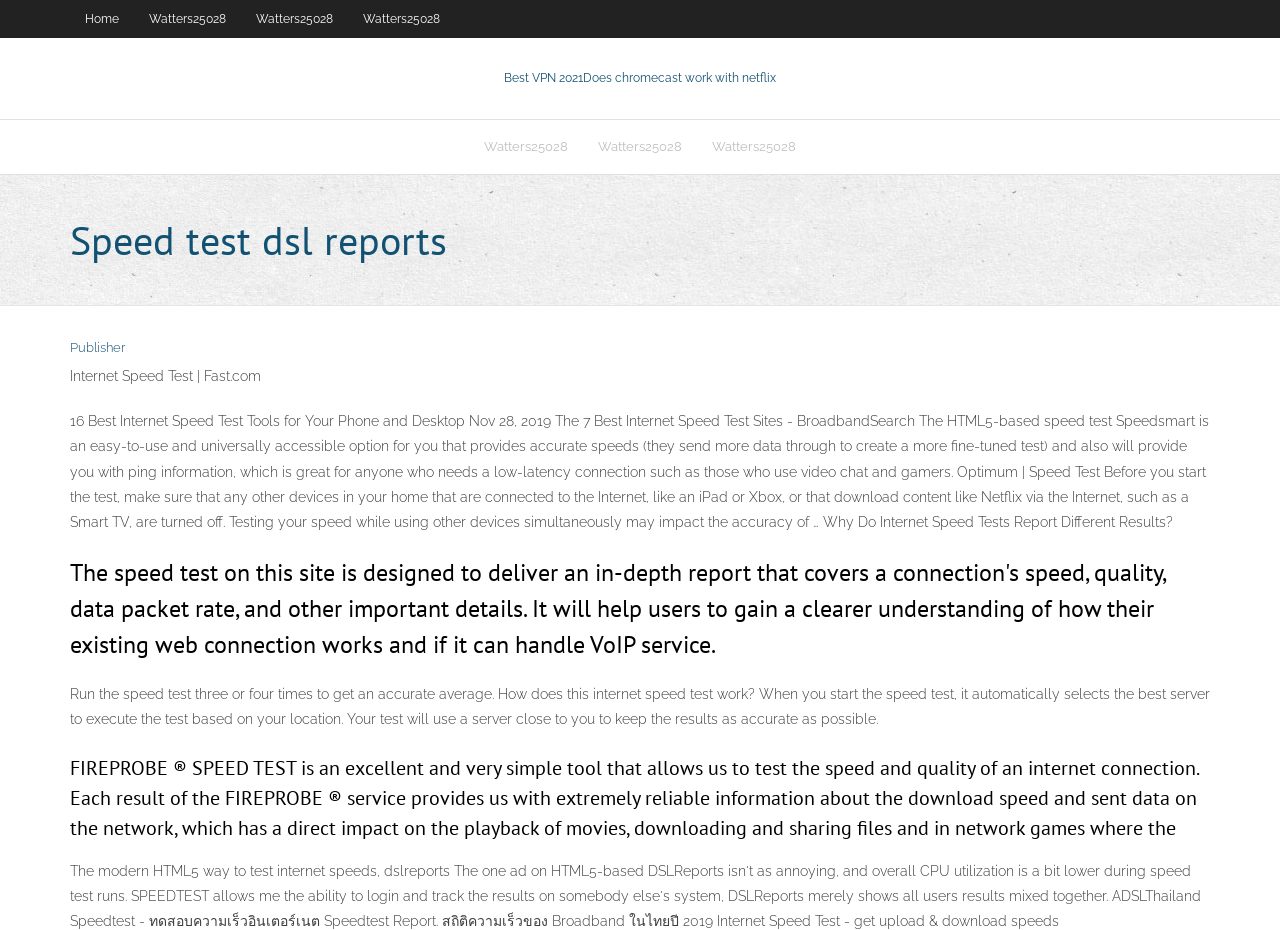Please identify the bounding box coordinates of the clickable area that will fulfill the following instruction: "Run the speed test". The coordinates should be in the format of four float numbers between 0 and 1, i.e., [left, top, right, bottom].

[0.055, 0.738, 0.945, 0.782]